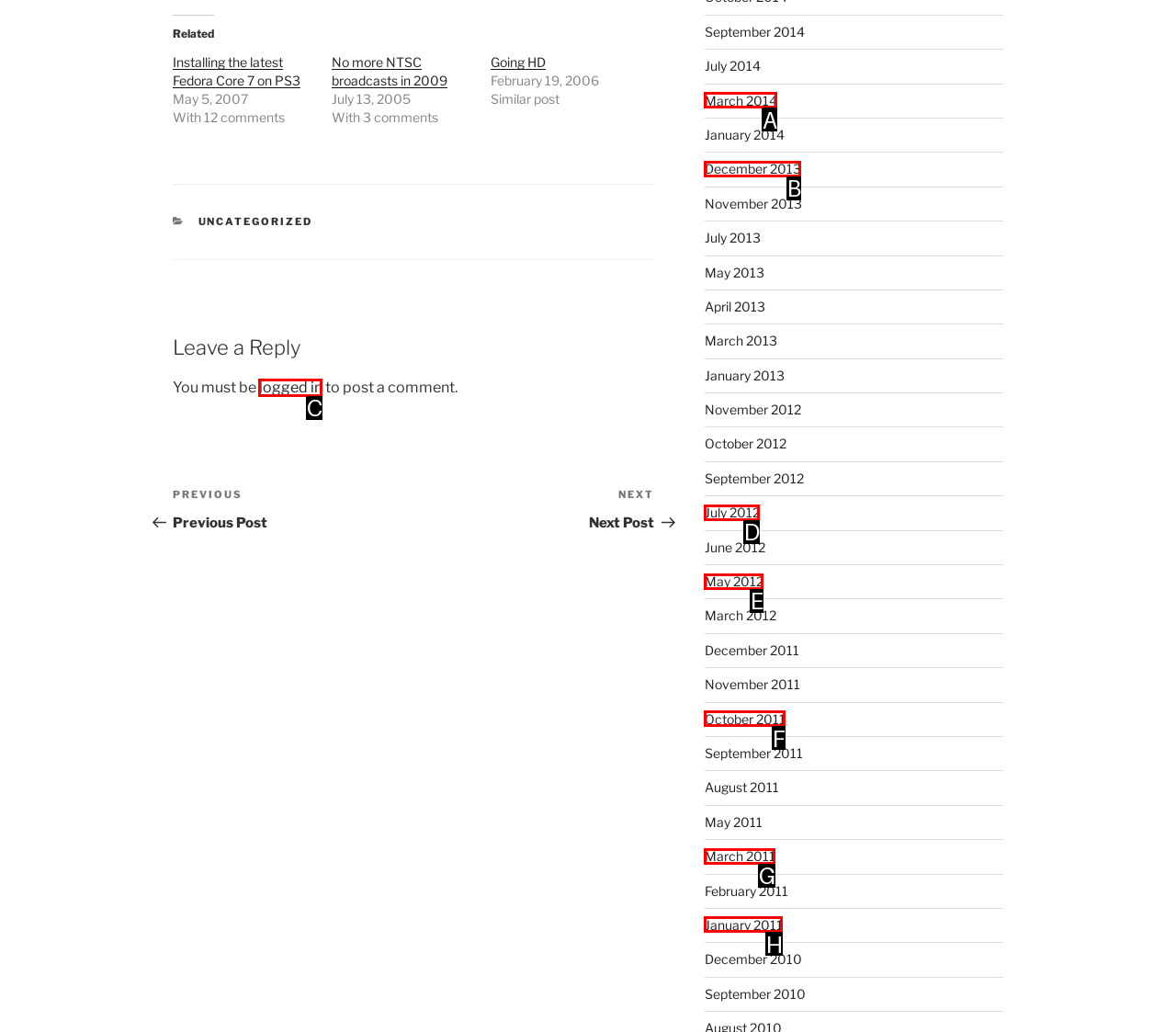Identify which lettered option to click to carry out the task: Log in to post a comment. Provide the letter as your answer.

C